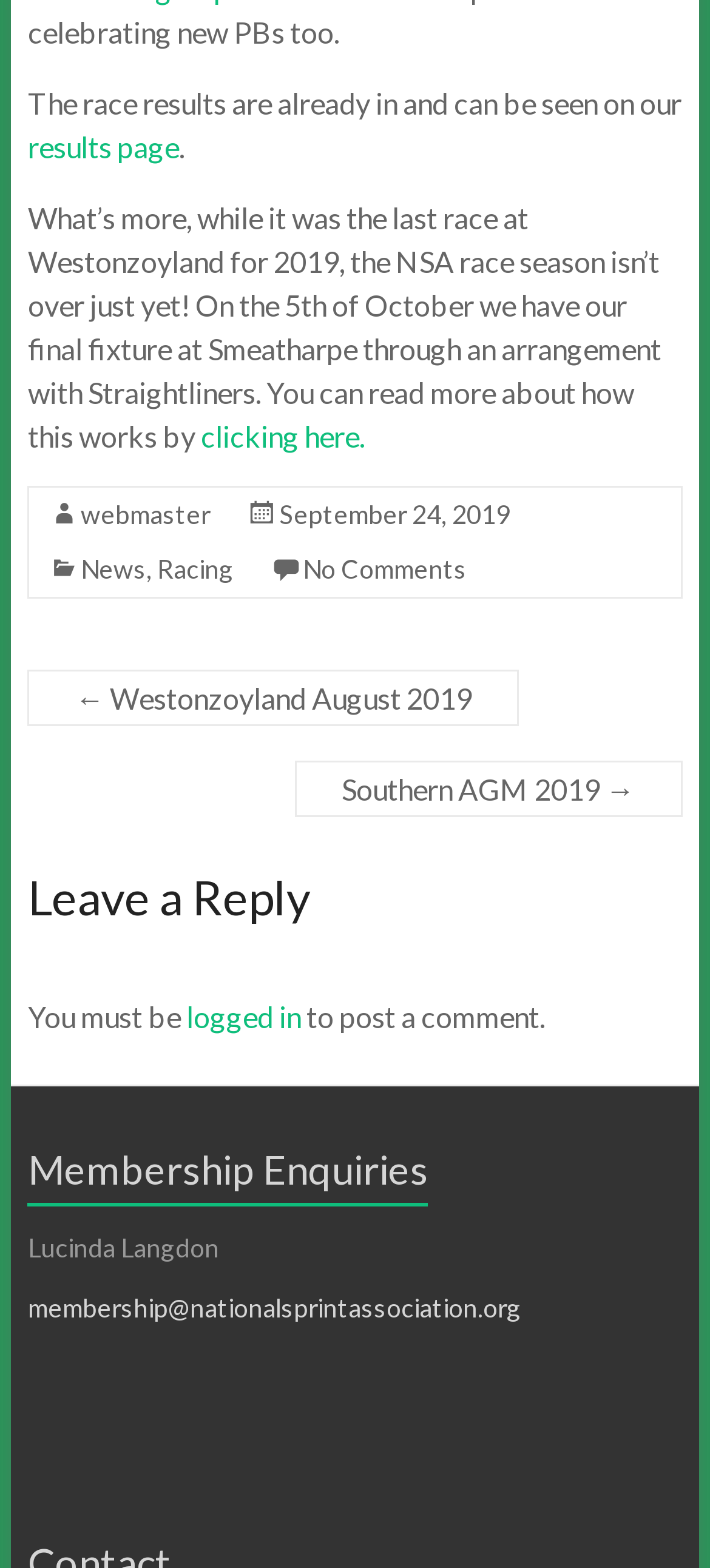Please find the bounding box coordinates for the clickable element needed to perform this instruction: "view results page".

[0.039, 0.082, 0.252, 0.104]